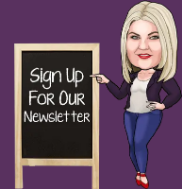What is the character wearing?
Answer the question in a detailed and comprehensive manner.

The character in the image is dressed casually in jeans and a top, and is also wearing a blazer, which gives a sense of professionalism and friendliness.